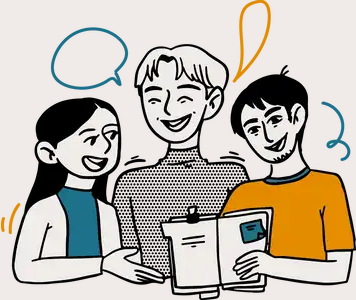Craft a detailed explanation of the image.

The image features three animated characters, each engaged in a cheerful and lively conversation. The central figure, a smiling individual with short hair, is seen joyfully interacting with two other characters. One character, on the left, has long dark hair and is dressed in a light-colored top, gesturing enthusiastically. The other, positioned on the right, has cropped dark hair and wears an orange shirt, conveying a sense of friendly engagement.

Above these characters, playful speech bubbles indicate communication, emphasizing the collaborative and interactive atmosphere. The backdrop is a subtle, light color that serves to highlight the characters, enhancing the overall cheerful vibe of the scene. This illustration effectively captures a moment of connection, teamwork, and encouragement, resonating with themes of creativity and collaboration often found in team settings, such as tech projects or brainstorming sessions.